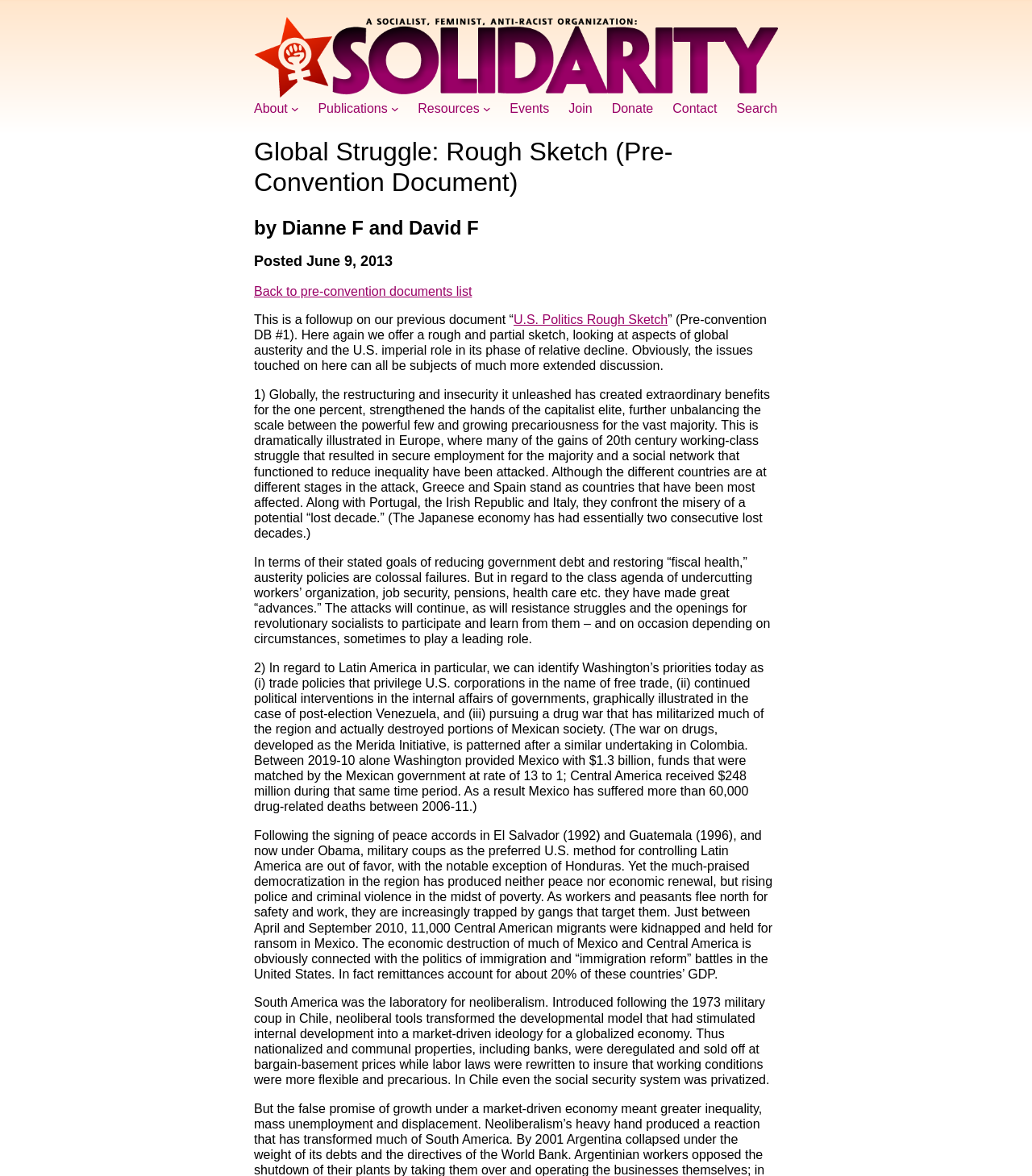Please indicate the bounding box coordinates of the element's region to be clicked to achieve the instruction: "Click the 'U.S. Politics Rough Sketch' link". Provide the coordinates as four float numbers between 0 and 1, i.e., [left, top, right, bottom].

[0.498, 0.266, 0.647, 0.278]